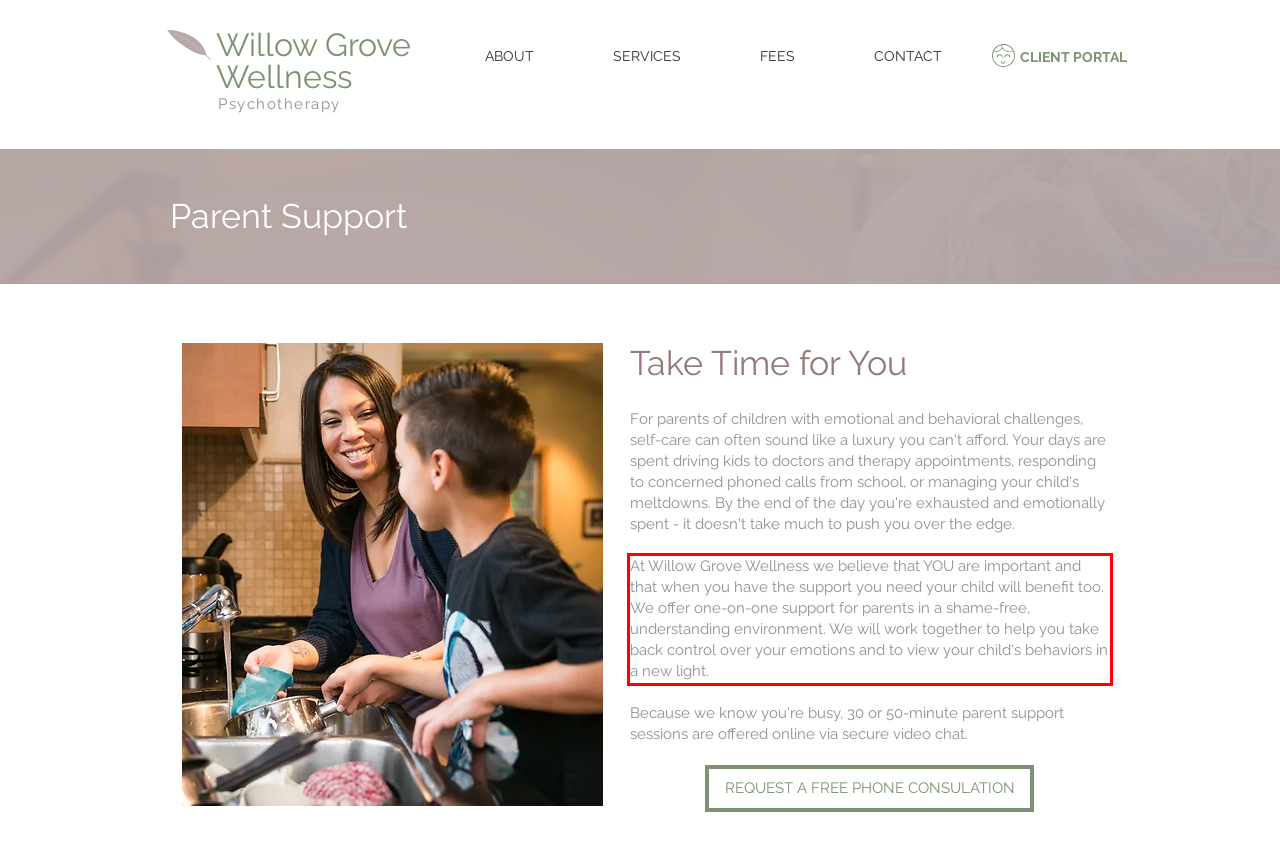You have a screenshot of a webpage with a red bounding box. Use OCR to generate the text contained within this red rectangle.

At Willow Grove Wellness we believe that YOU are important and that when you have the support you need your child will benefit too. We offer one-on-one support for parents in a shame-free, understanding environment. We will work together to help you take back control over your emotions and to view your child's behaviors in a new light.